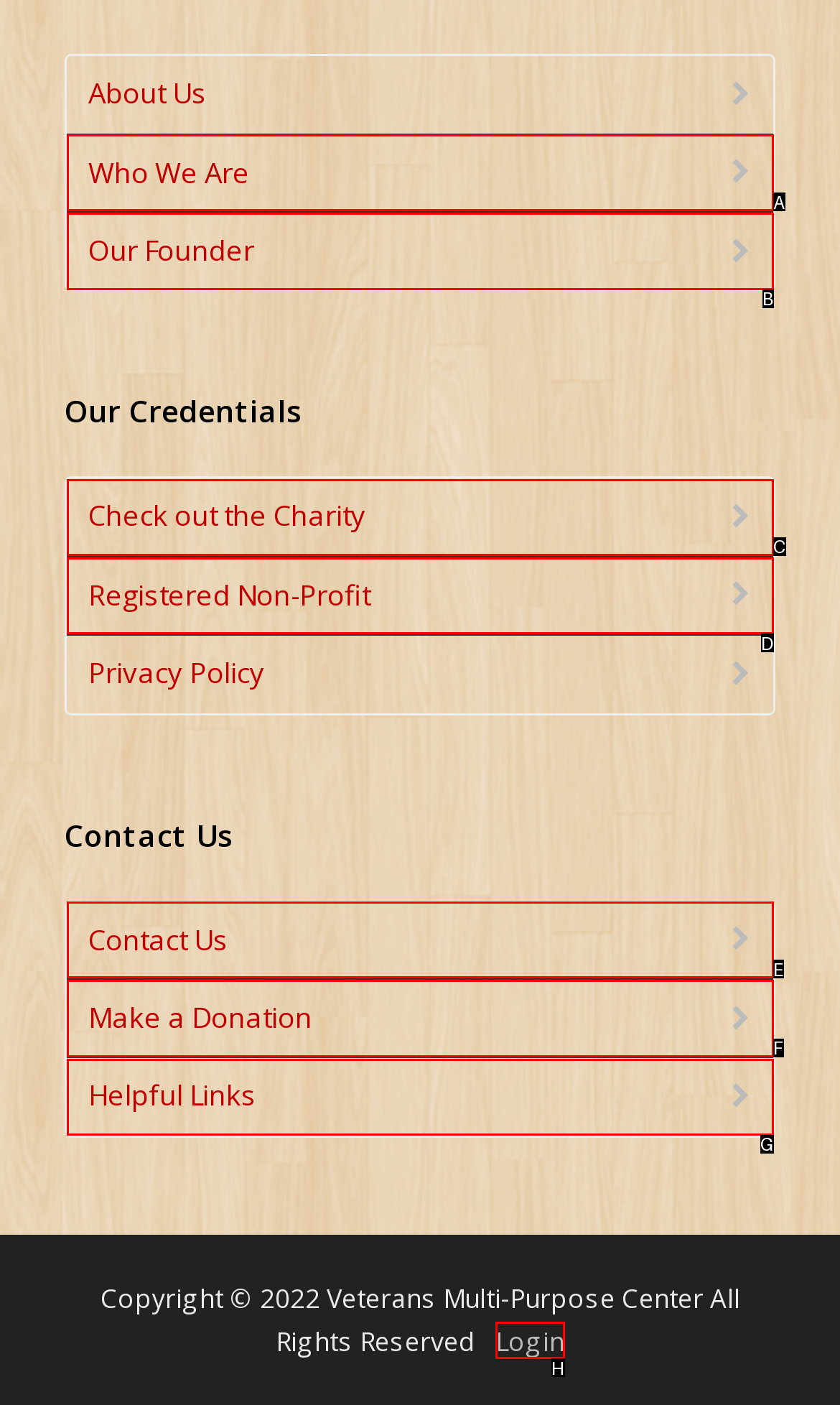Based on the description: Login, identify the matching lettered UI element.
Answer by indicating the letter from the choices.

H